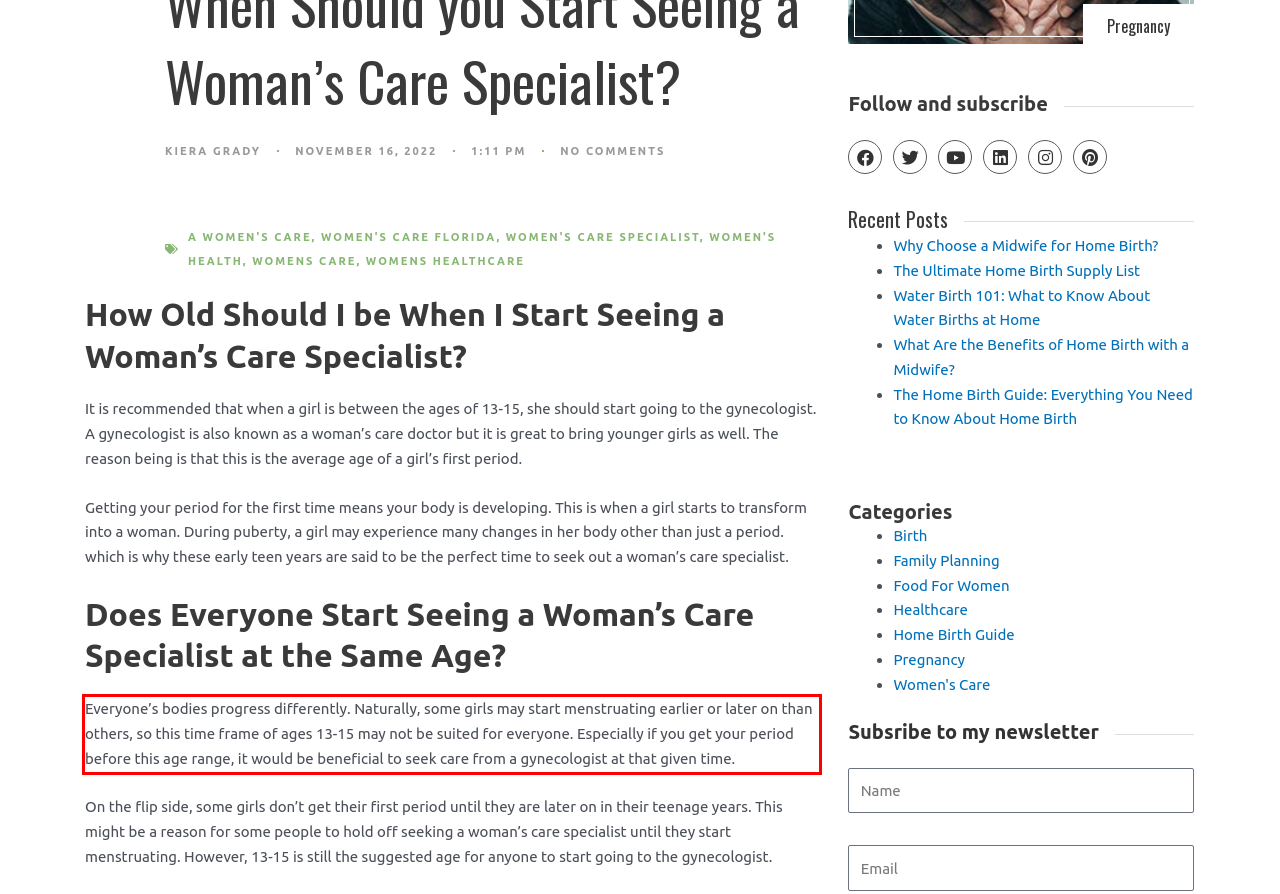Given the screenshot of a webpage, identify the red rectangle bounding box and recognize the text content inside it, generating the extracted text.

Everyone’s bodies progress differently. Naturally, some girls may start menstruating earlier or later on than others, so this time frame of ages 13-15 may not be suited for everyone. Especially if you get your period before this age range, it would be beneficial to seek care from a gynecologist at that given time.